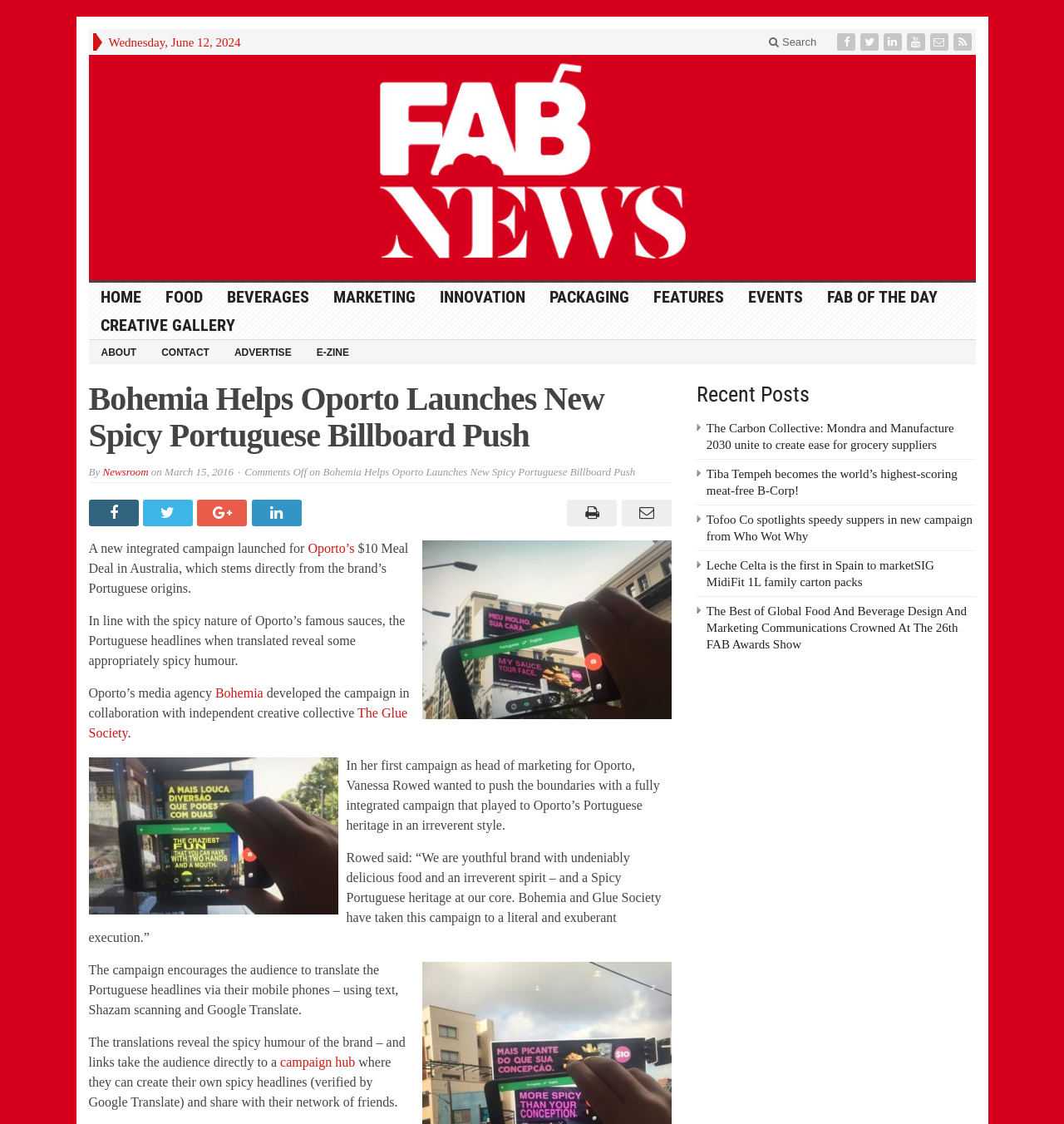Can you find the bounding box coordinates for the UI element given this description: "FAB of the Day"? Provide the coordinates as four float numbers between 0 and 1: [left, top, right, bottom].

[0.766, 0.251, 0.893, 0.277]